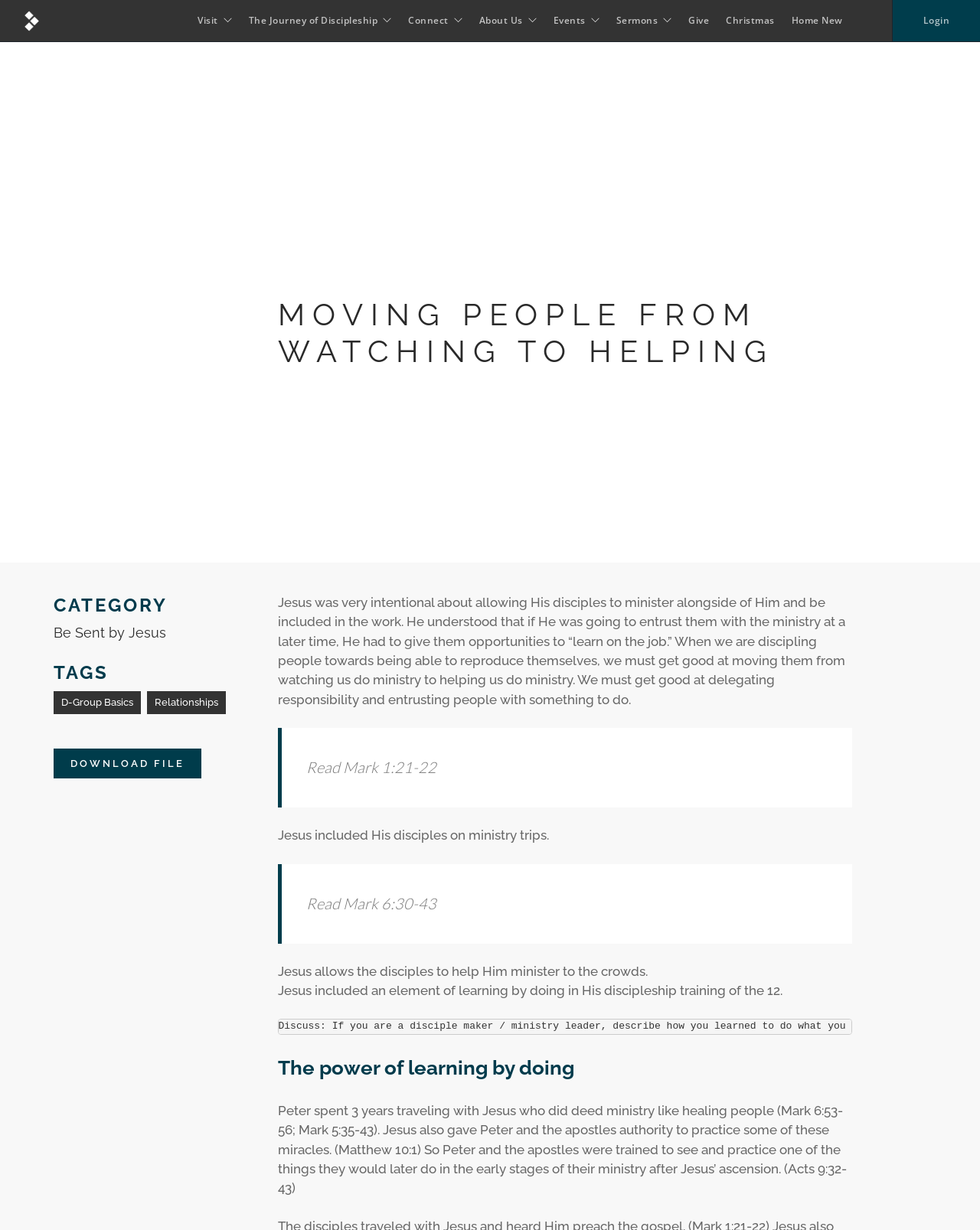What is the focus of Jesus' discipleship training?
Please answer the question with as much detail and depth as you can.

According to the text on the webpage, Jesus' discipleship training focused on 'learning by doing', where He allowed His disciples to minister alongside Him and take on responsibilities. This is evident from the examples provided, such as Jesus including His disciples on ministry trips and allowing them to help Him minister to crowds.